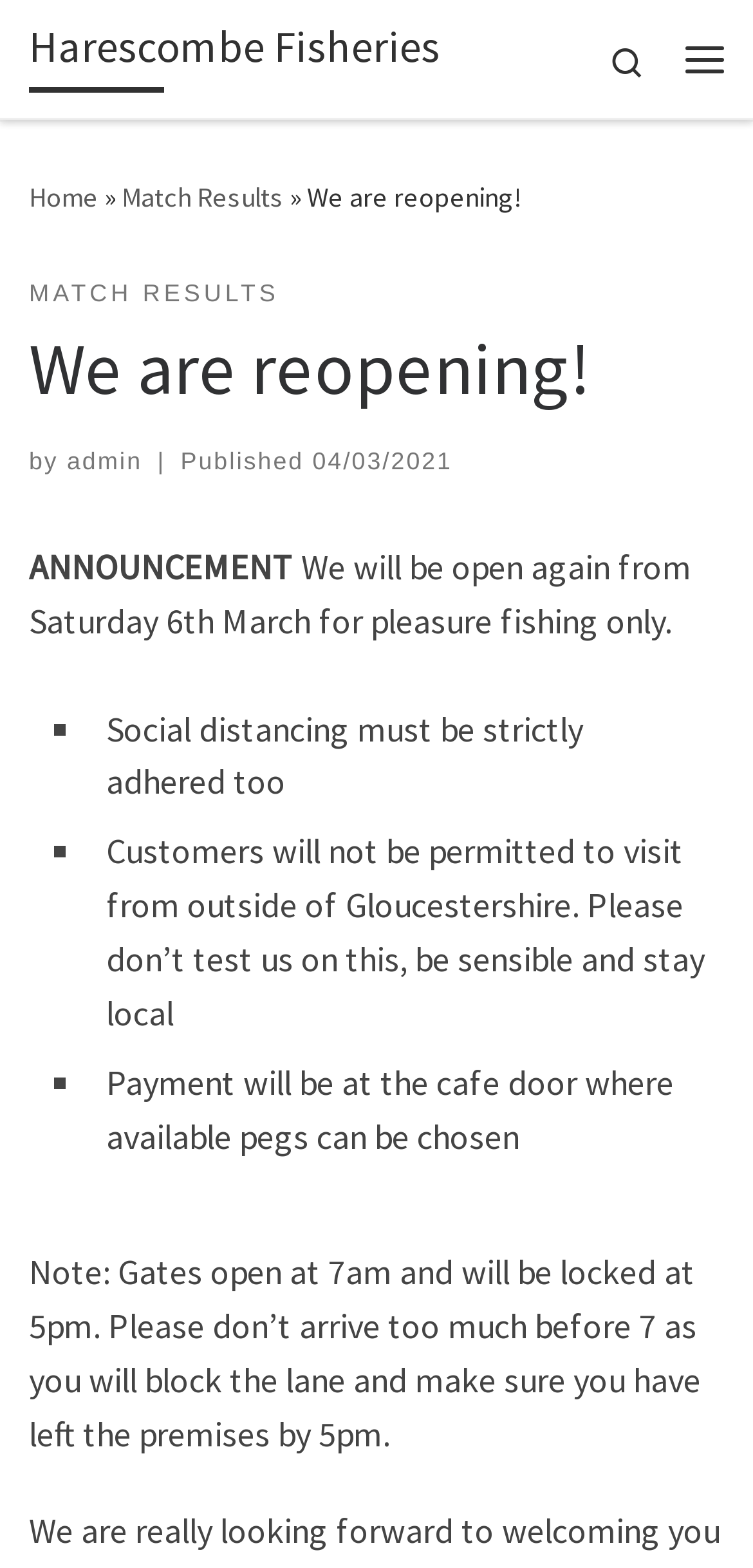Could you indicate the bounding box coordinates of the region to click in order to complete this instruction: "visit Harescombe Fisheries".

[0.038, 0.01, 0.585, 0.059]